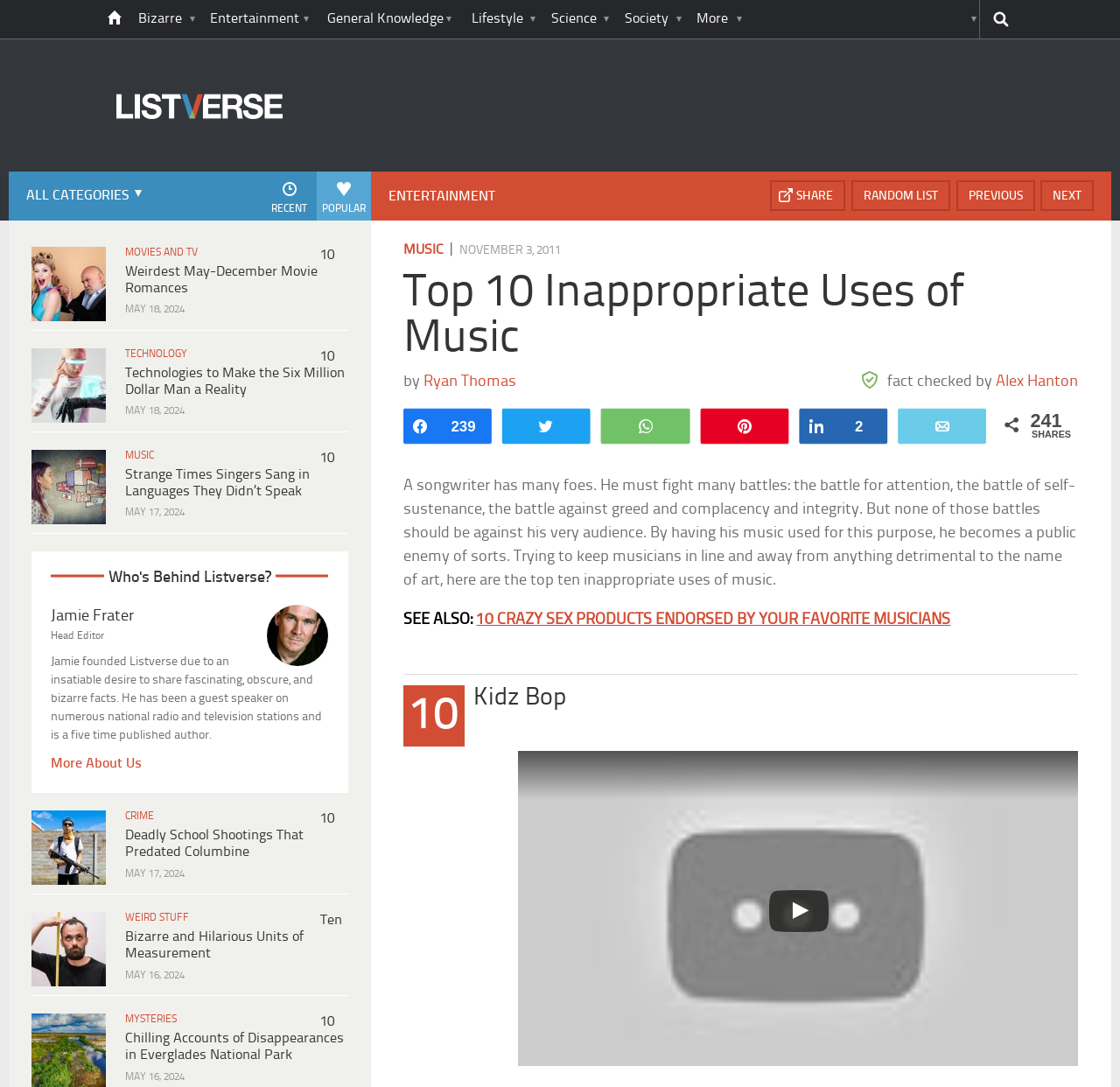Identify the headline of the webpage and generate its text content.

Top 10 Inappropriate Uses of Music